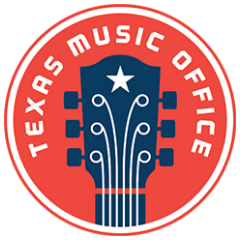What is the color of the guitar silhouette?
Answer with a single word or phrase by referring to the visual content.

Navy blue